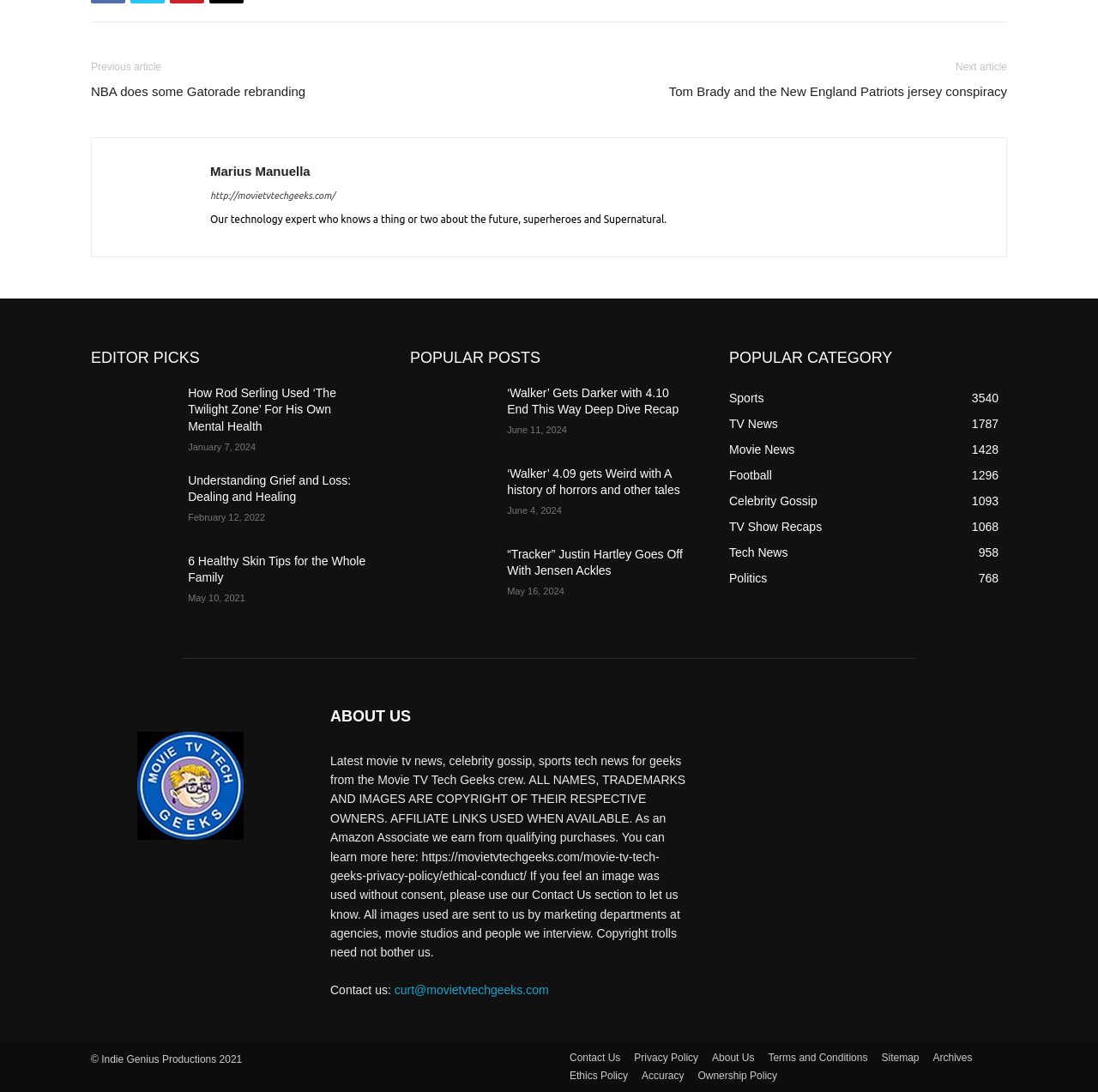What is the title of the article with the oldest timestamp?
Look at the screenshot and provide an in-depth answer.

I found the article with the oldest timestamp by looking at the timestamps associated with each article. The article with the oldest timestamp is '6 Healthy Skin Tips for the Whole Family' with a timestamp of May 10, 2021.